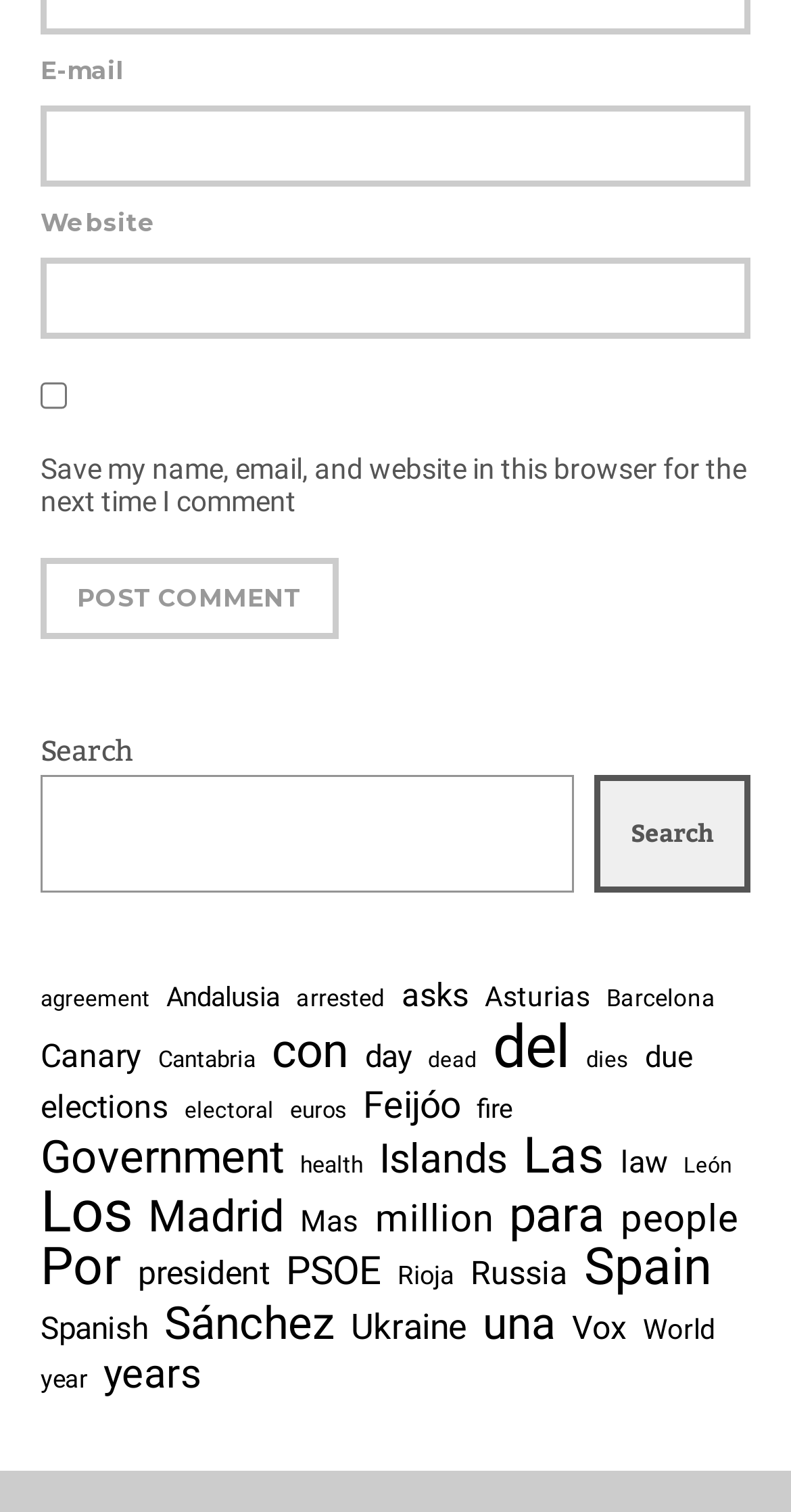Provide your answer to the question using just one word or phrase: What is the purpose of the checkbox?

Save comment information